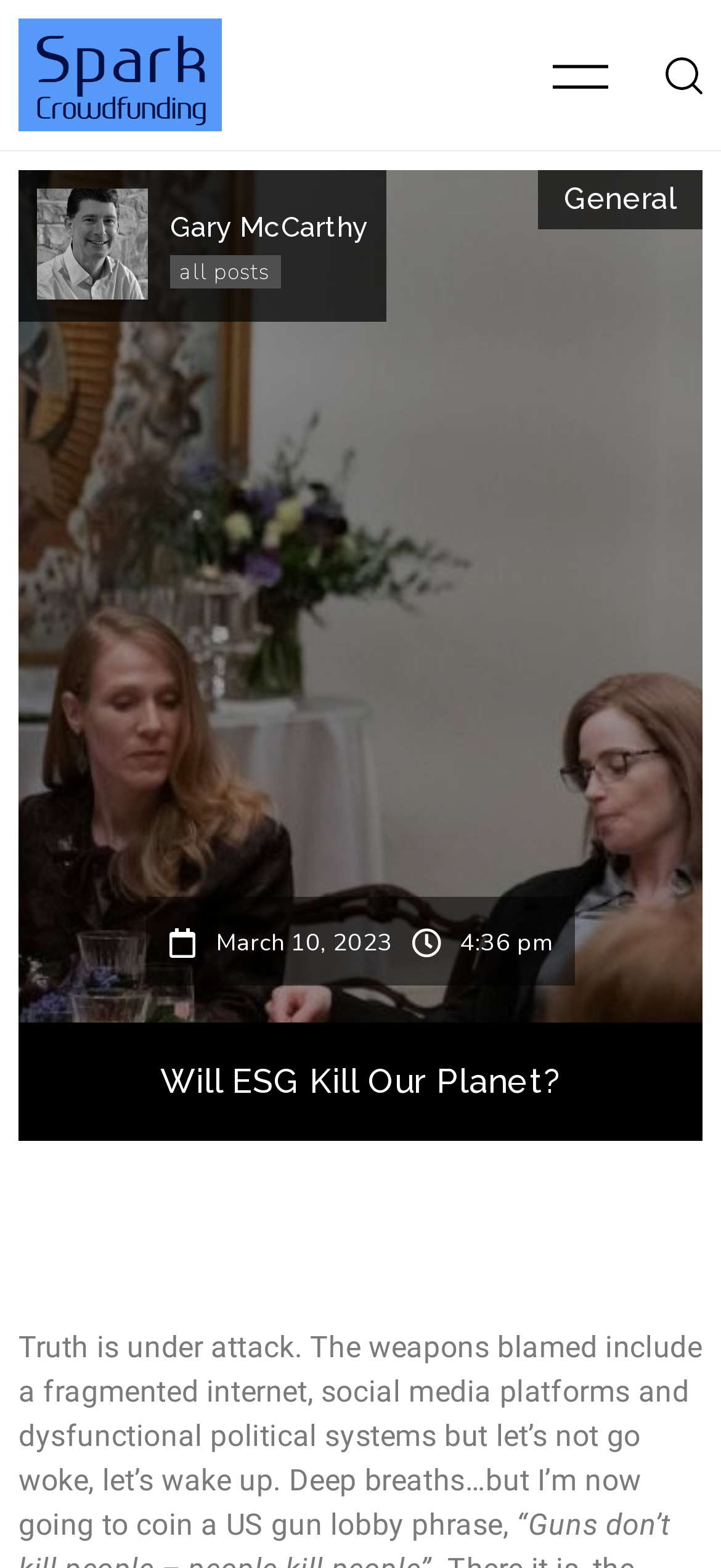What is the category of the article?
Refer to the image and give a detailed answer to the question.

The category of the article can be determined by looking at the link elements on the webpage. The link element with the text 'General' is positioned near the top of the page, indicating that it is the category of the article.